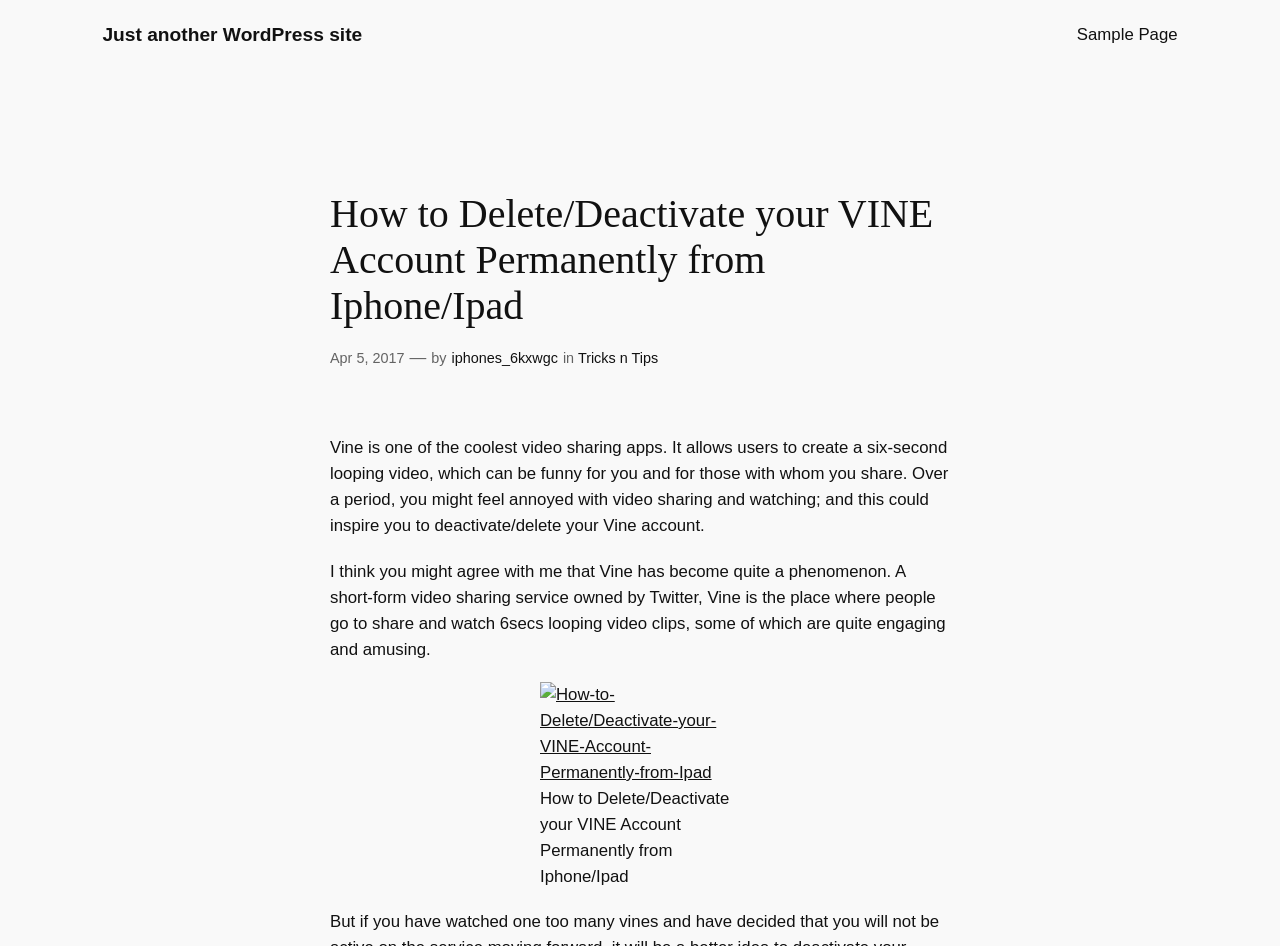Who owns Vine?
Based on the image, answer the question with as much detail as possible.

According to the webpage content, Vine is a short-form video sharing service owned by Twitter, where people go to share and watch 6-second looping video clips.